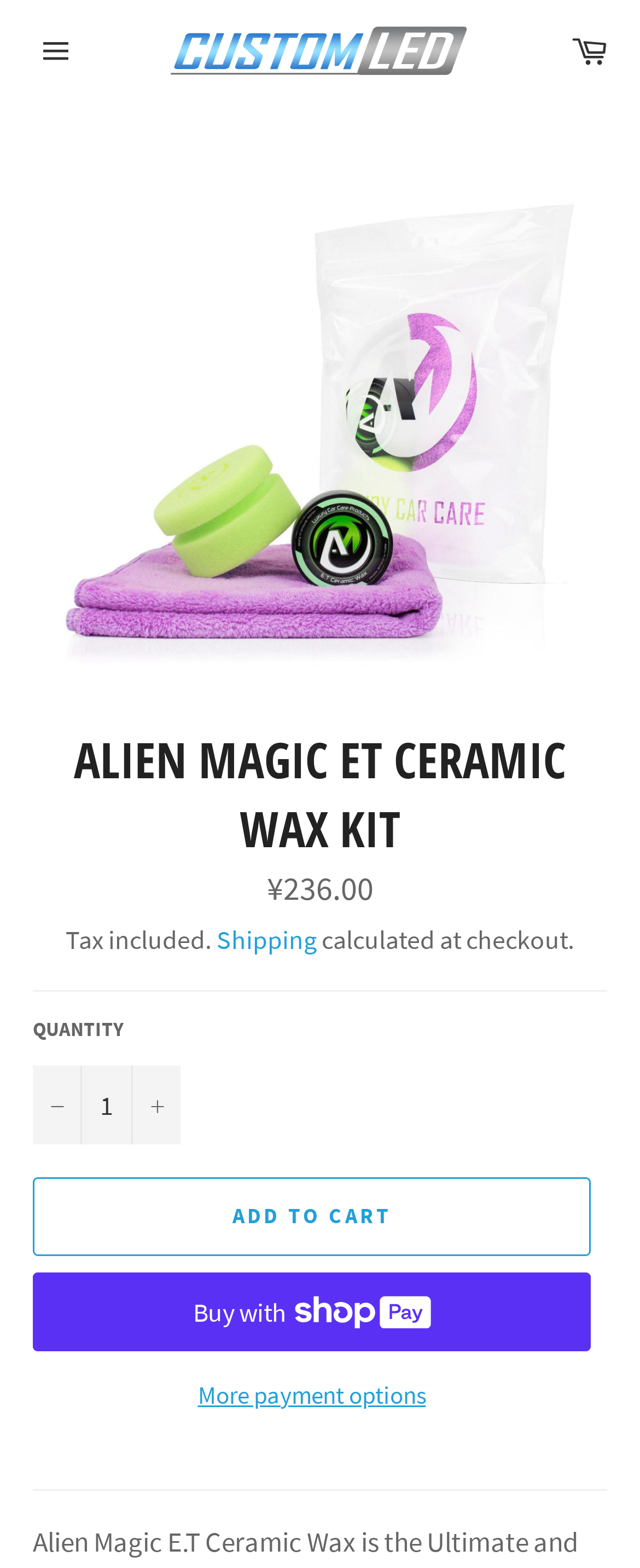Provide a one-word or short-phrase response to the question:
What is the regular price of the product?

¥236.00